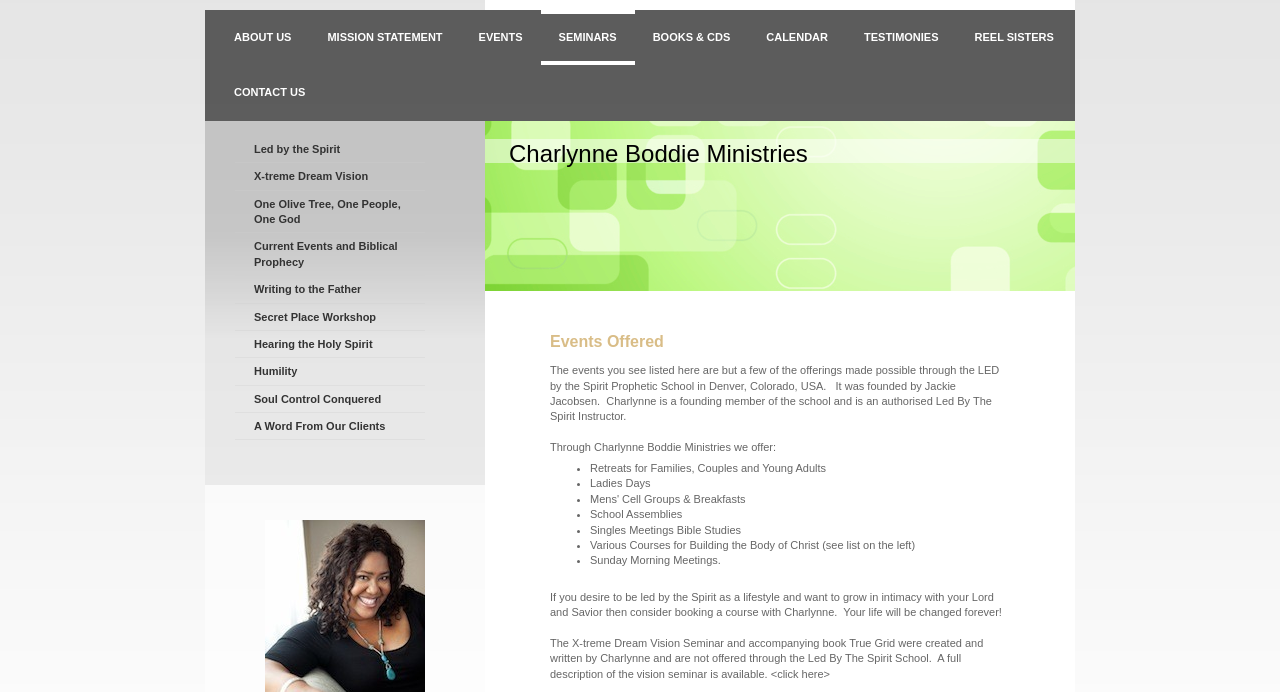Given the description of a UI element: "Soul Control Conquered", identify the bounding box coordinates of the matching element in the webpage screenshot.

[0.184, 0.557, 0.332, 0.597]